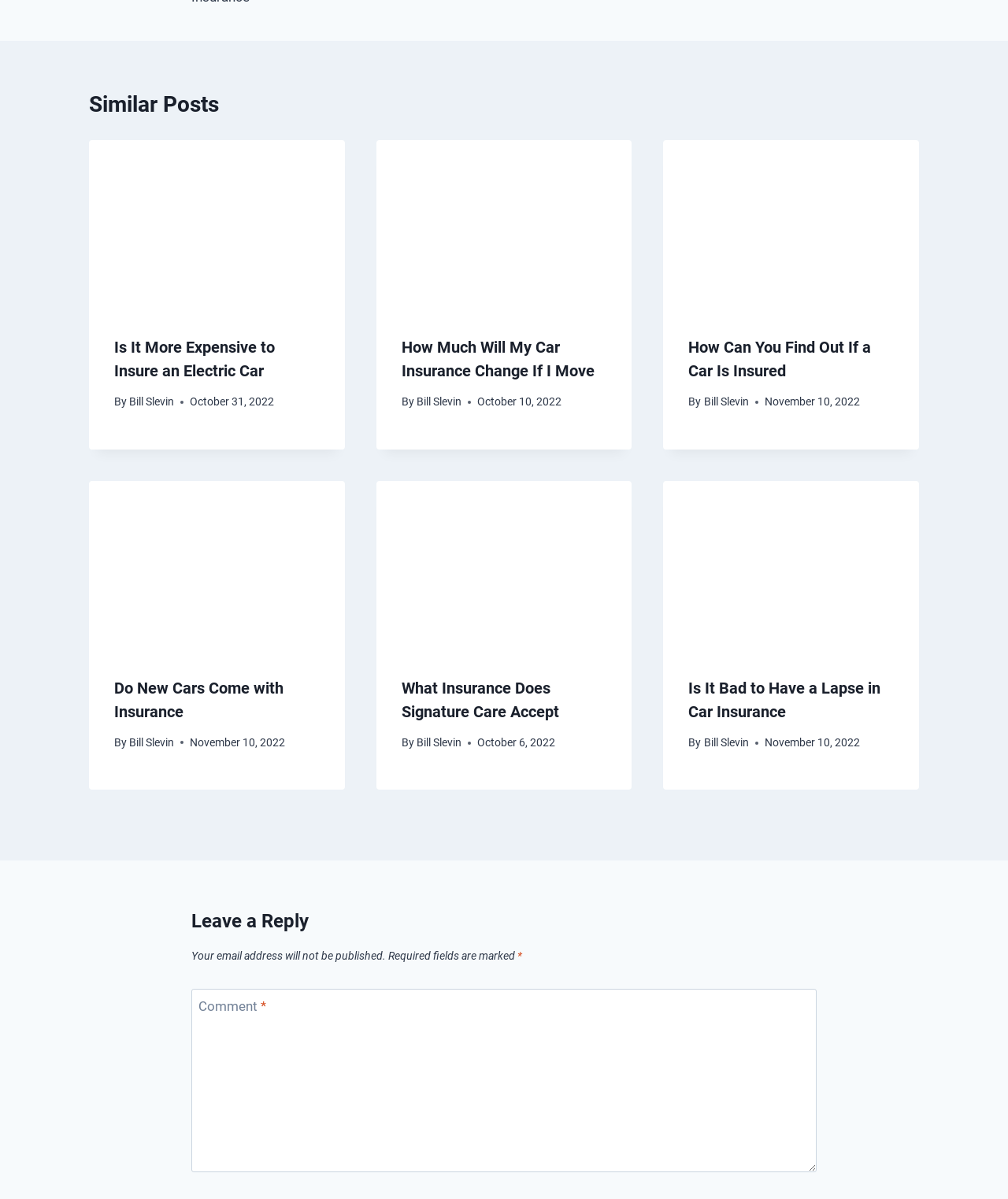Identify the bounding box coordinates for the element you need to click to achieve the following task: "Click on 'Is It More Expensive to Insure an Electric Car'". Provide the bounding box coordinates as four float numbers between 0 and 1, in the form [left, top, right, bottom].

[0.088, 0.117, 0.342, 0.259]